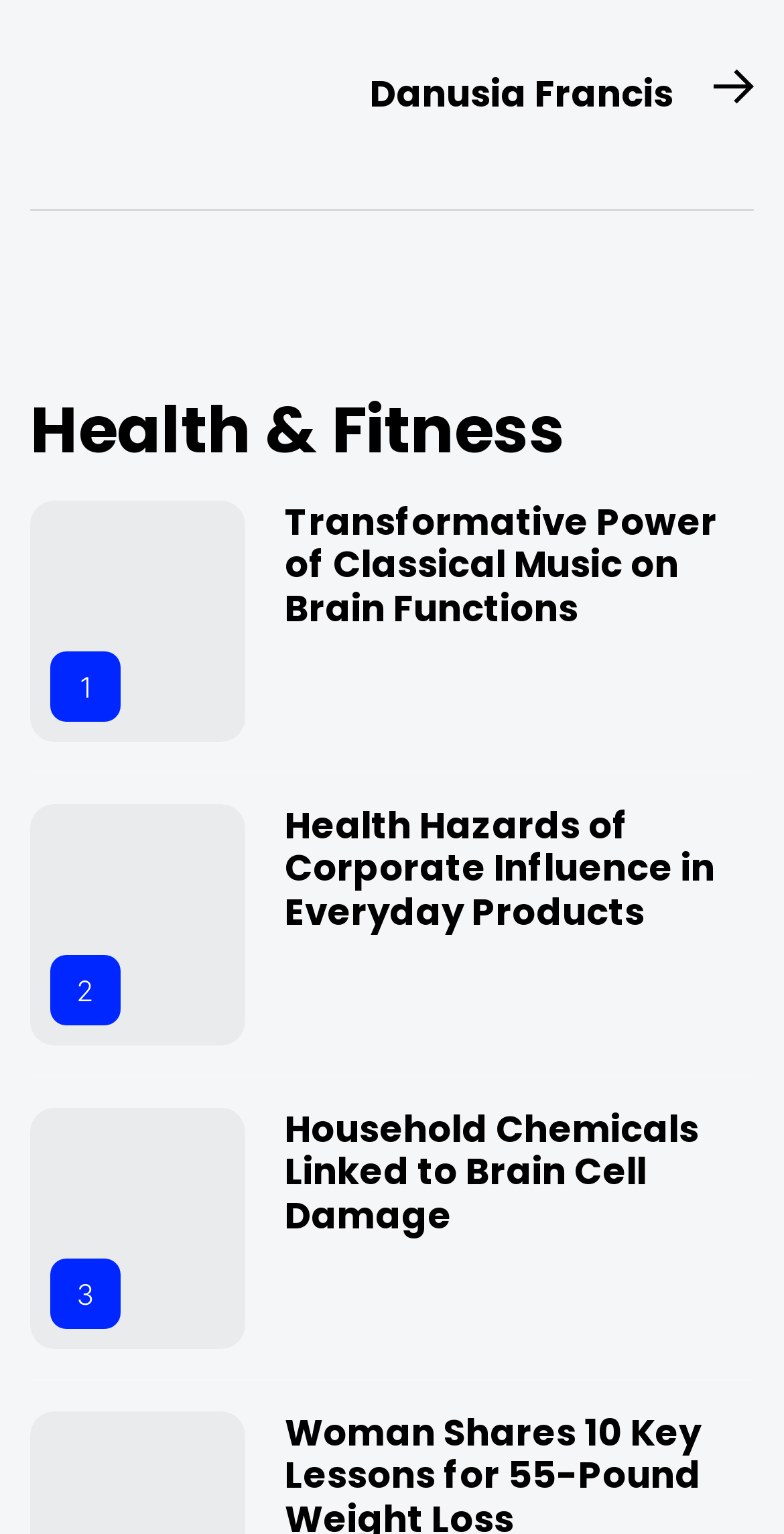How many articles are on this webpage?
Please provide a single word or phrase as the answer based on the screenshot.

3